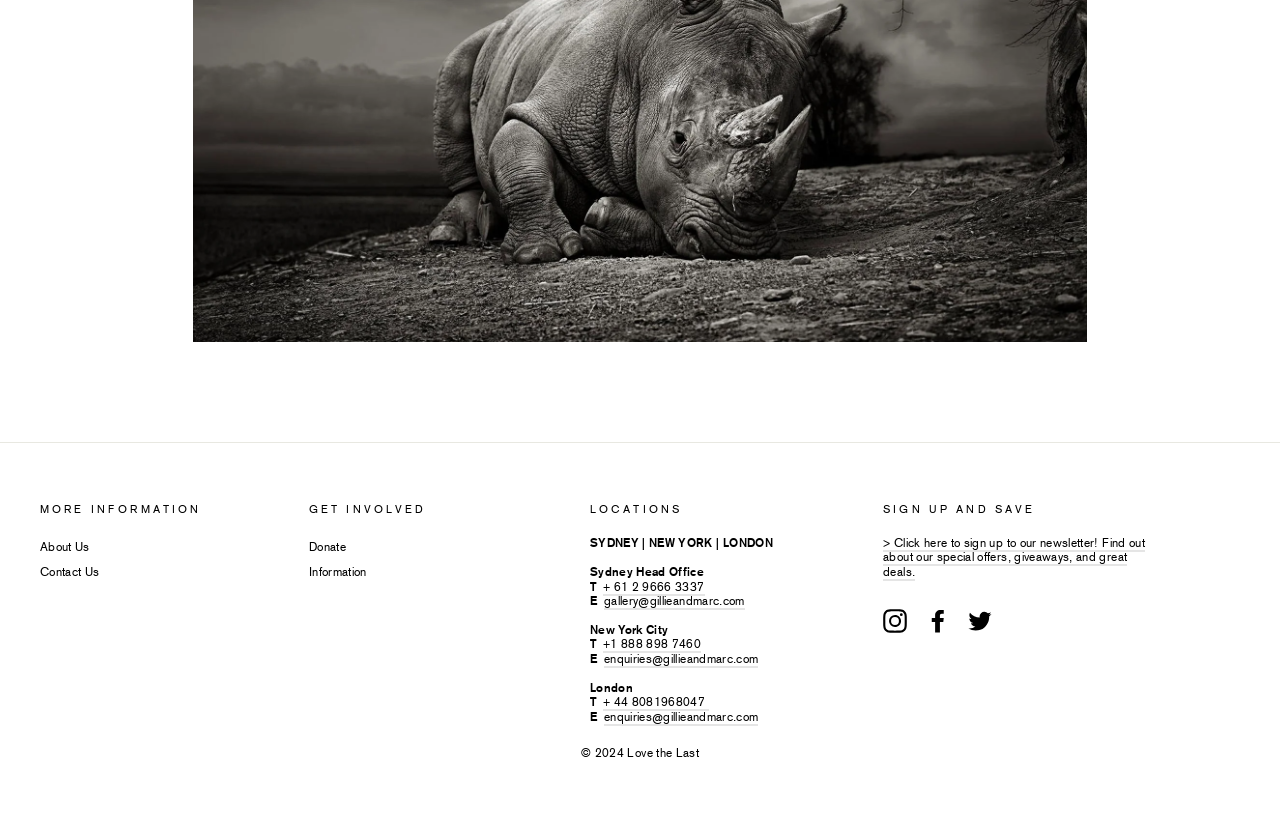Find the bounding box coordinates for the element that must be clicked to complete the instruction: "Sign up to the newsletter". The coordinates should be four float numbers between 0 and 1, indicated as [left, top, right, bottom].

[0.69, 0.618, 0.895, 0.672]